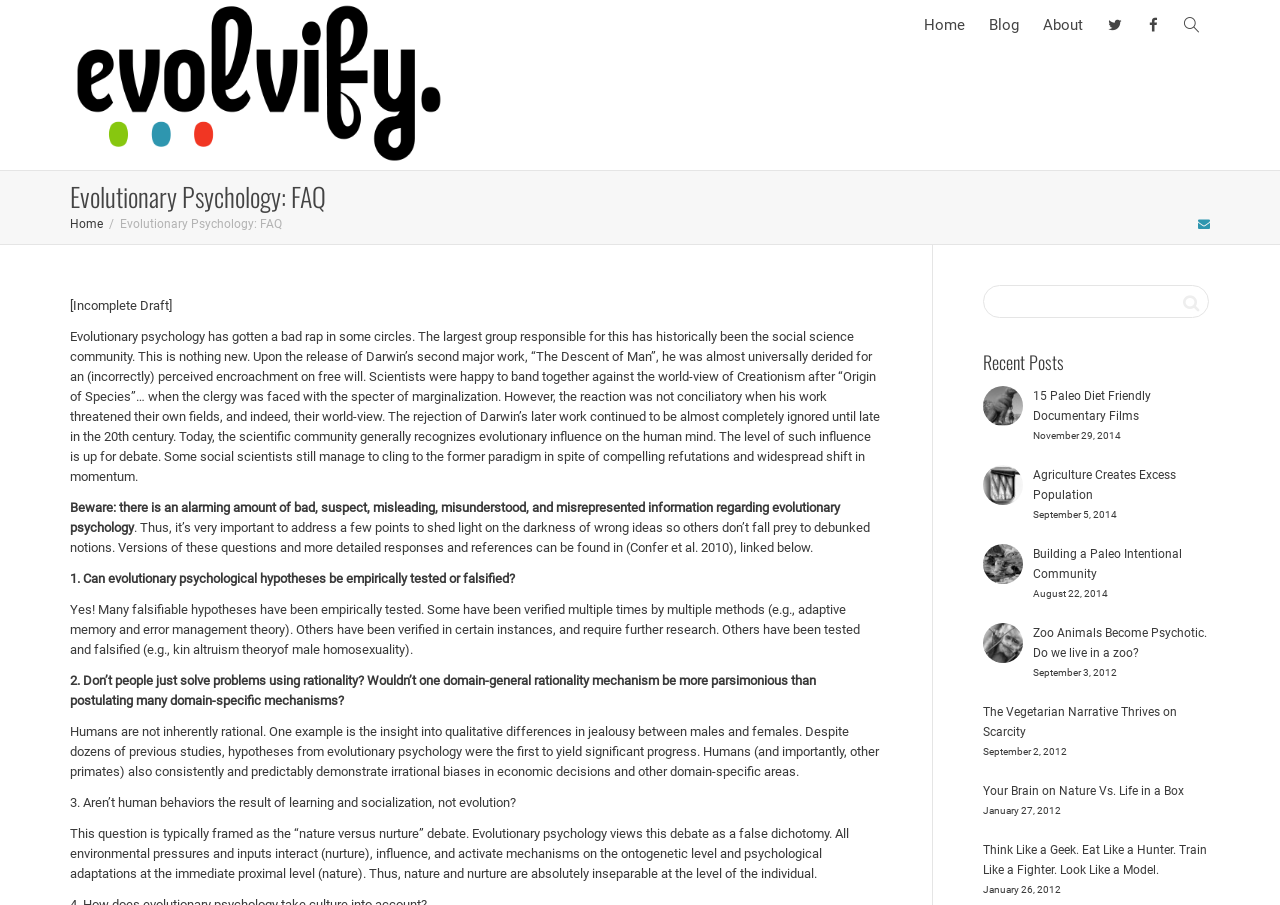Determine the bounding box coordinates of the clickable region to follow the instruction: "Read the 'Recent Posts'".

[0.768, 0.385, 0.945, 0.415]